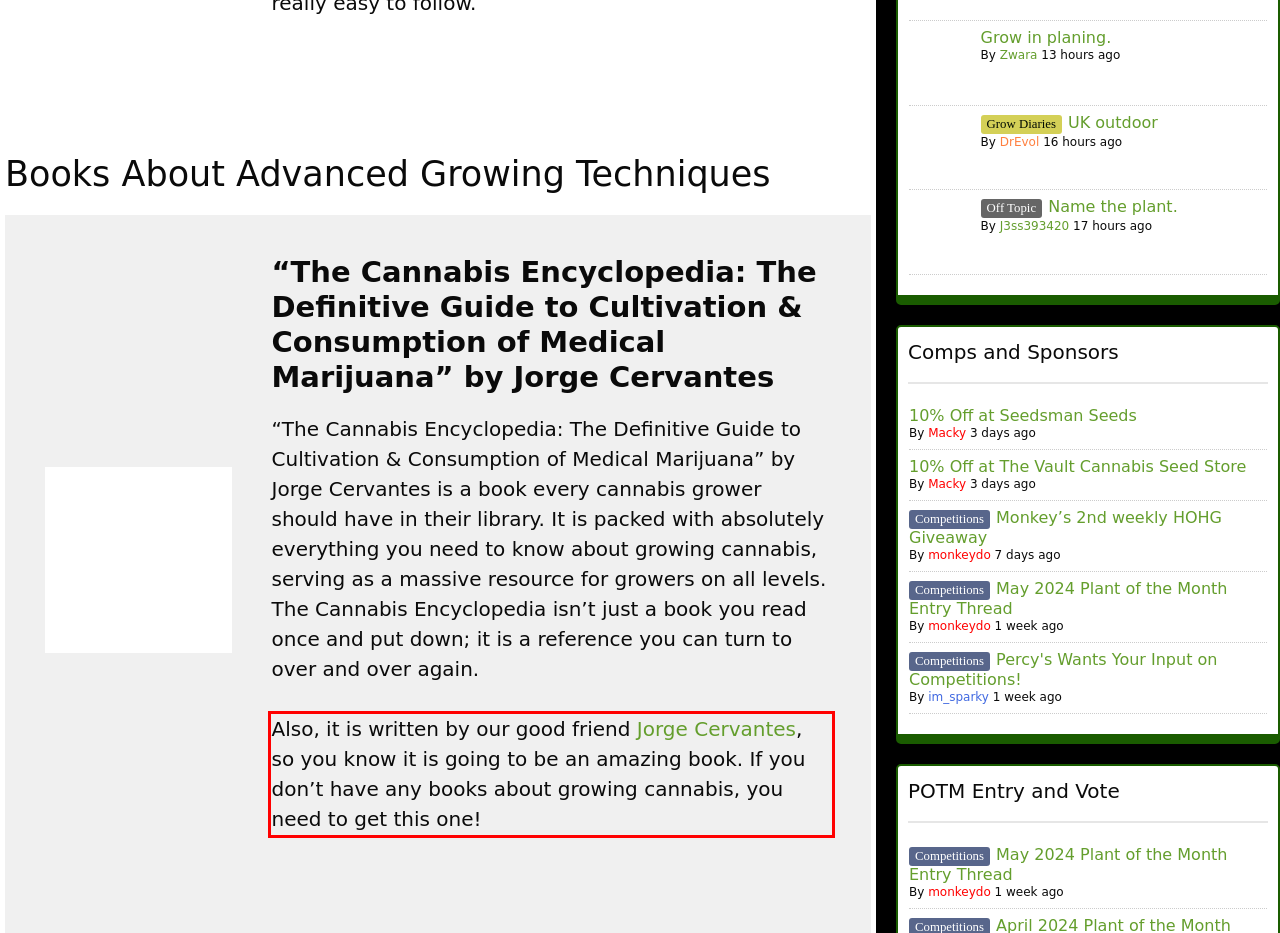Please examine the webpage screenshot containing a red bounding box and use OCR to recognize and output the text inside the red bounding box.

Also, it is written by our good friend Jorge Cervantes, so you know it is going to be an amazing book. If you don’t have any books about growing cannabis, you need to get this one!